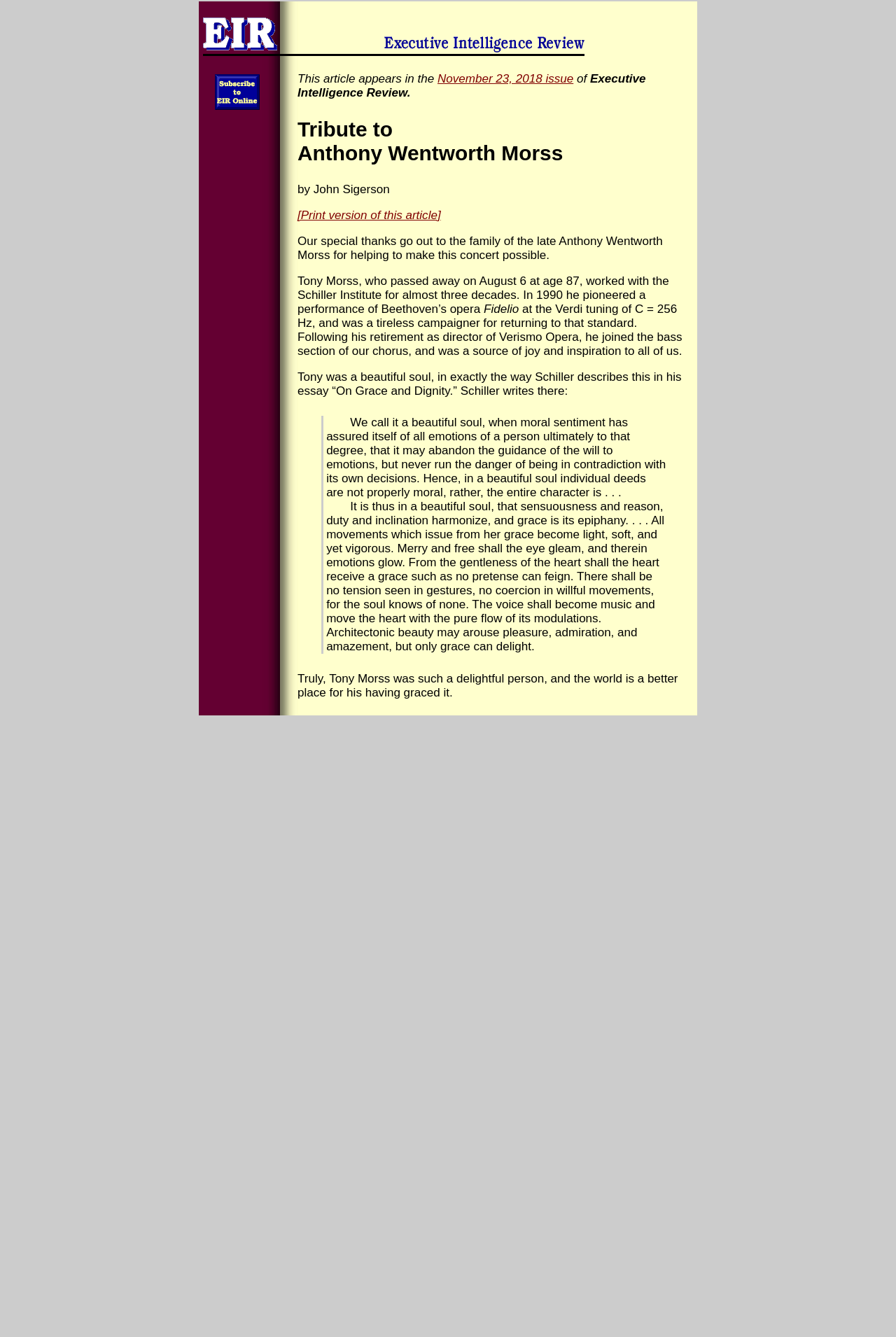Use a single word or phrase to answer the question:
What is the name of the institute Tony Morss worked with?

Schiller Institute